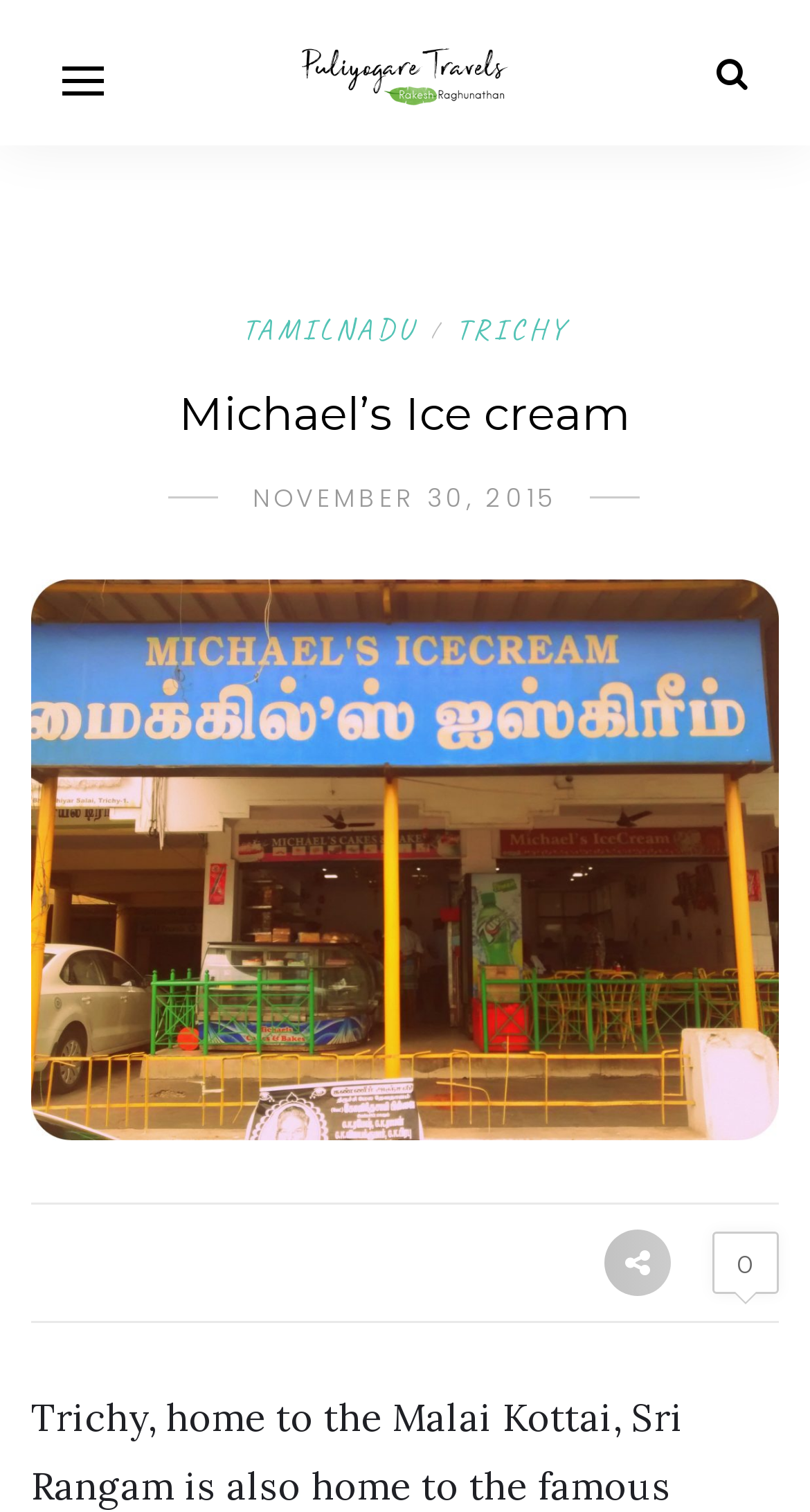What is the category of the webpage?
Give a detailed and exhaustive answer to the question.

The category of the webpage can be inferred from the link element with the text 'TAMILNADU'. This element is part of a hierarchical structure that suggests it is related to the category or topic of the webpage.